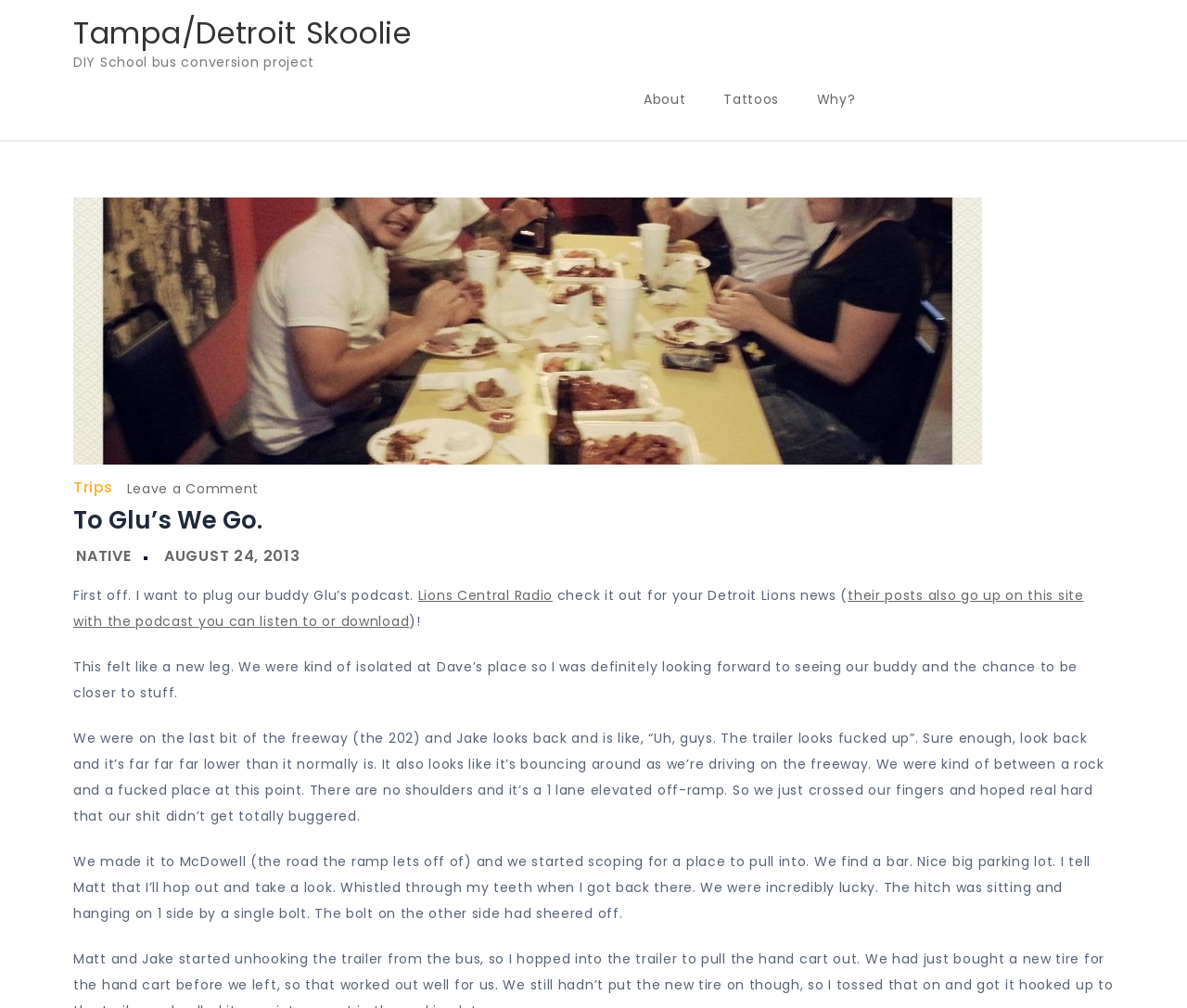Kindly determine the bounding box coordinates for the clickable area to achieve the given instruction: "Check out the 'Lions Central Radio' podcast".

[0.352, 0.581, 0.466, 0.599]